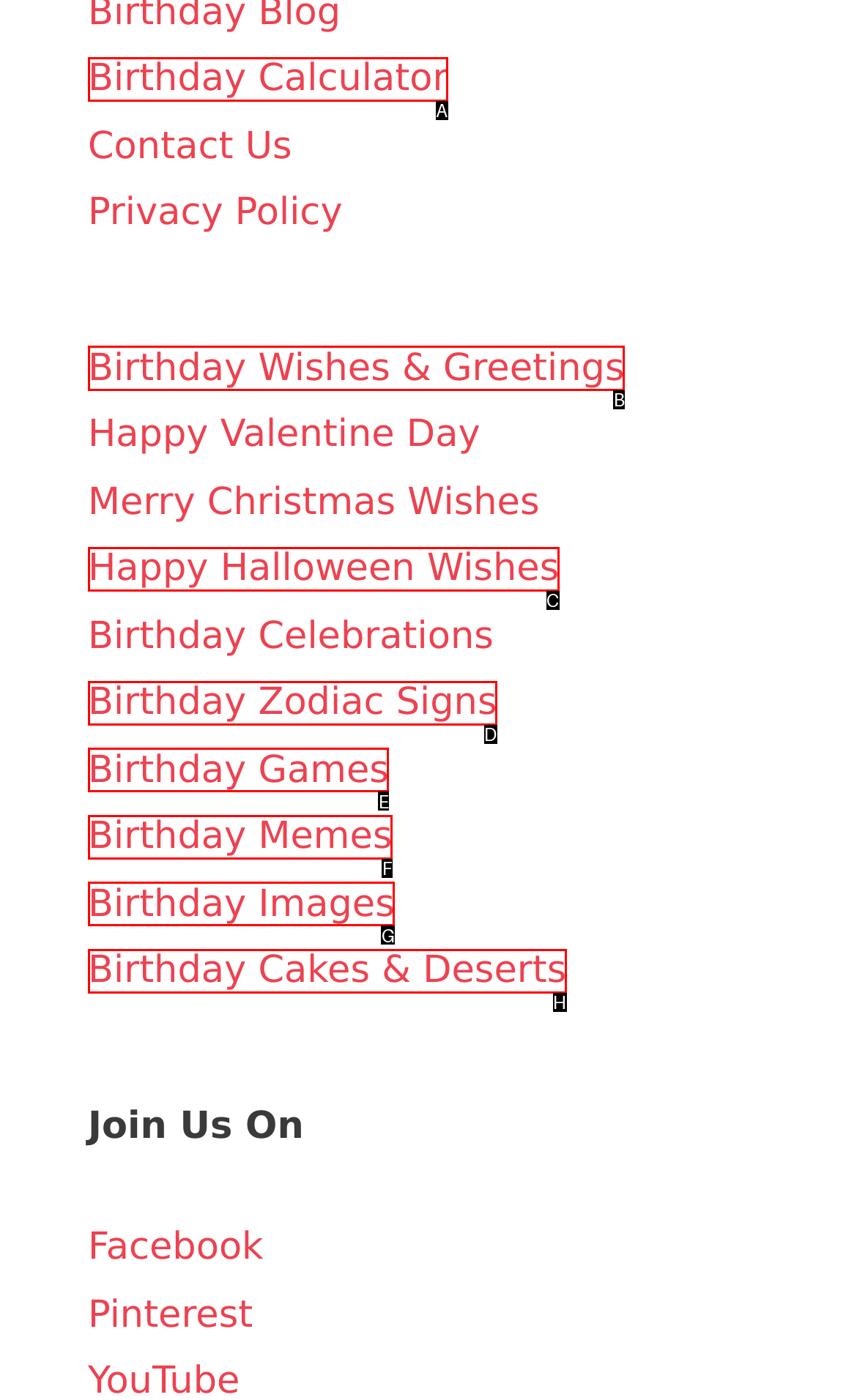What option should I click on to execute the task: View Birthday Wishes & Greetings? Give the letter from the available choices.

B